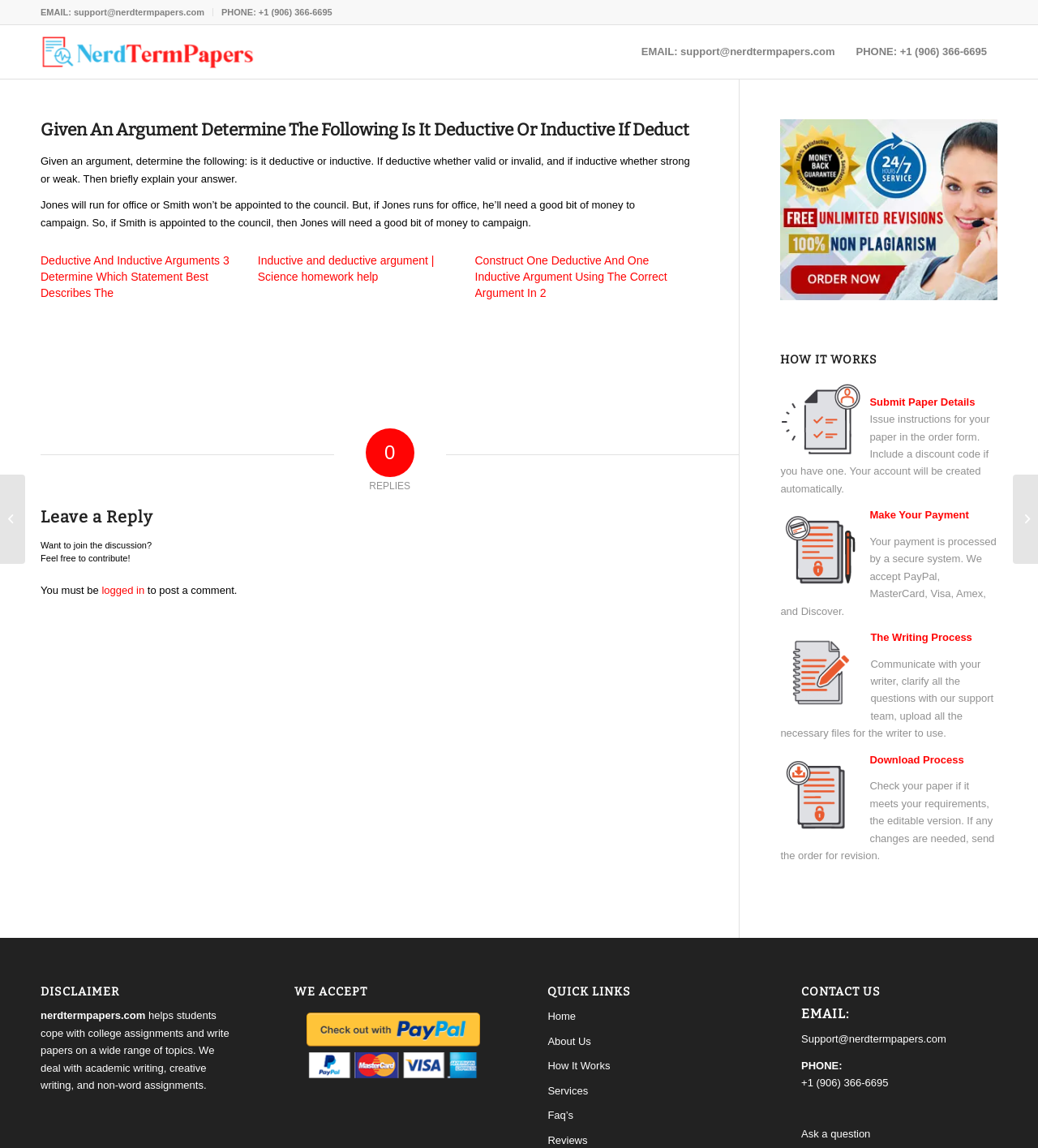Could you locate the bounding box coordinates for the section that should be clicked to accomplish this task: "Click the 'Leave a Reply' heading".

[0.039, 0.442, 0.673, 0.458]